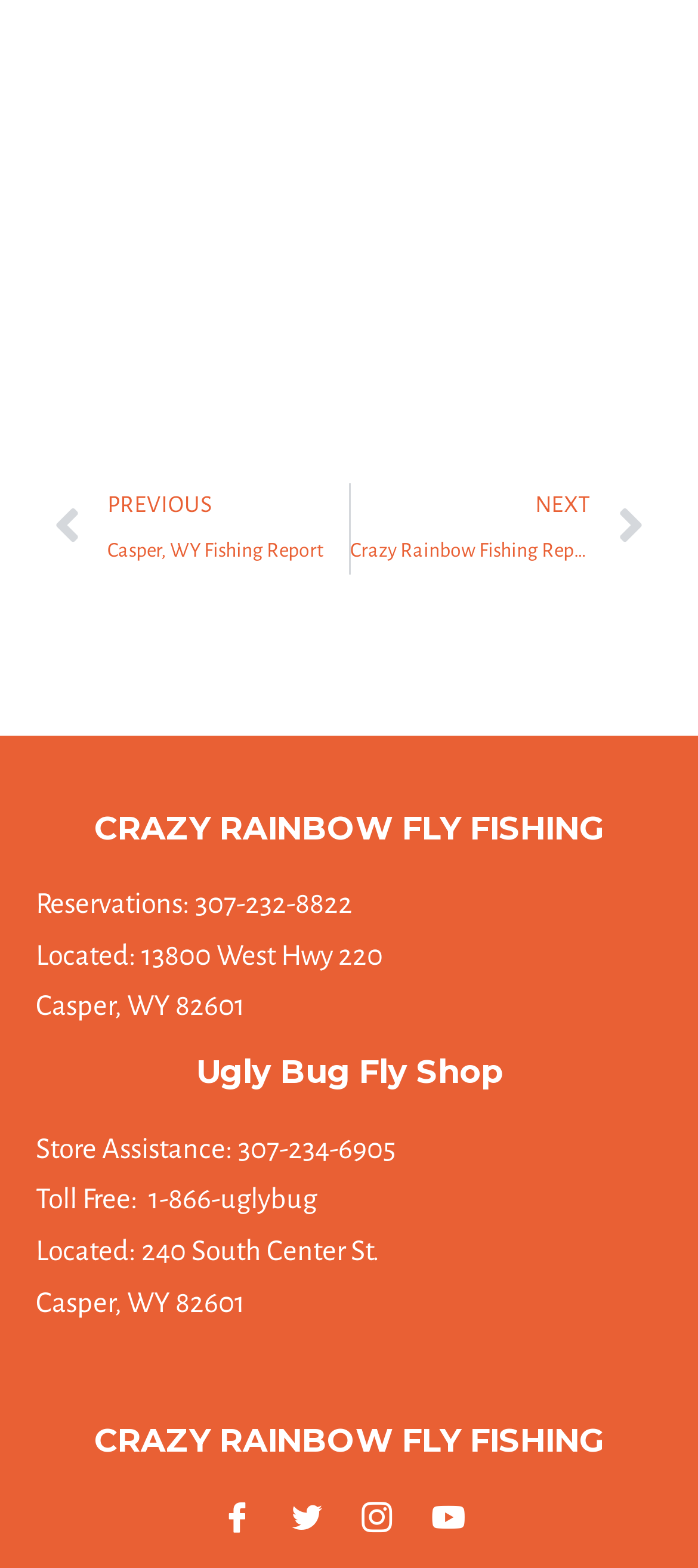Give the bounding box coordinates for the element described by: "NextCrazy Rainbow Fishing ReportNext".

[0.501, 0.308, 0.923, 0.366]